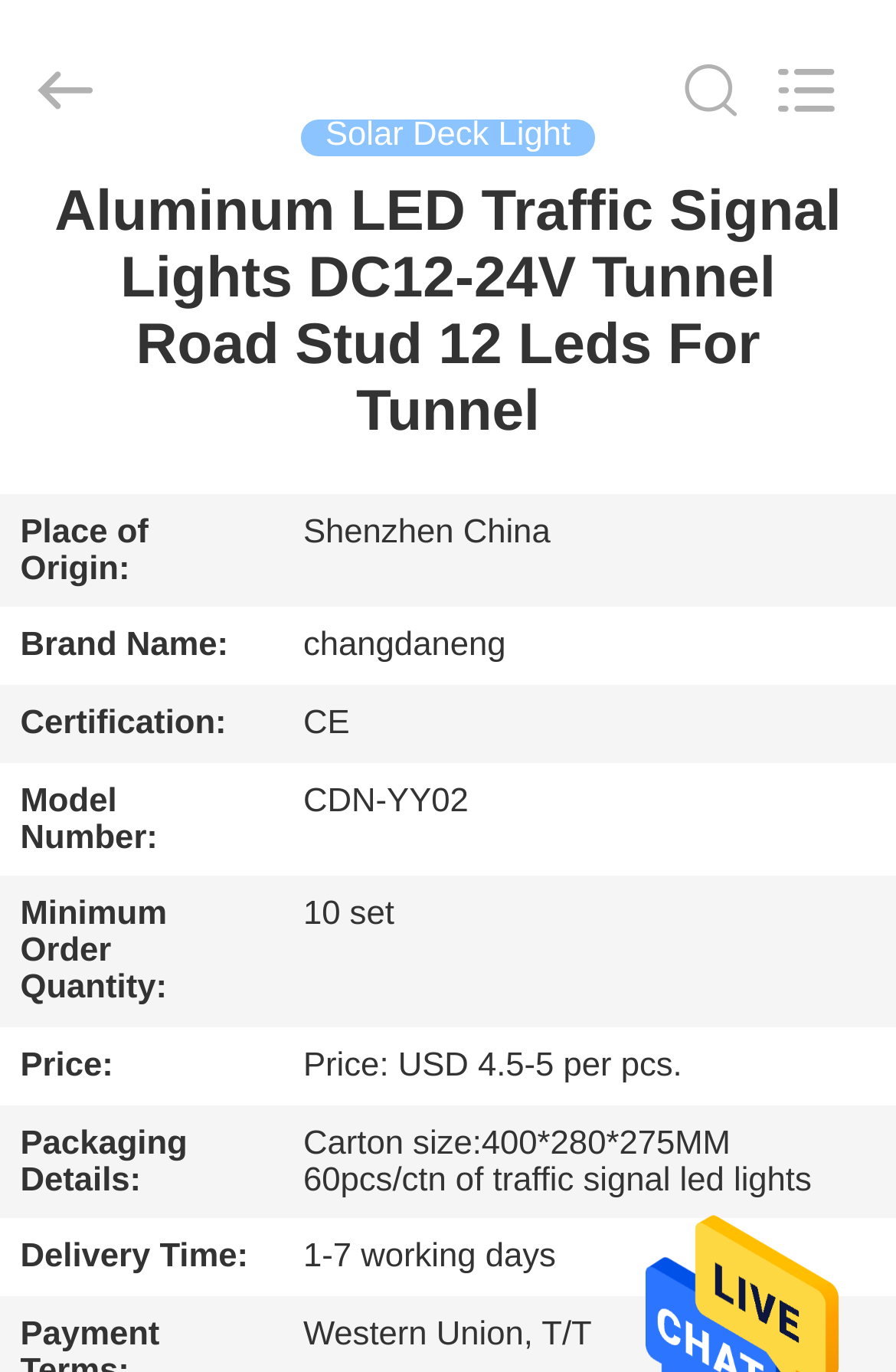What is the price of the product?
Answer the question with a single word or phrase by looking at the picture.

USD 4.5-5 per pcs.